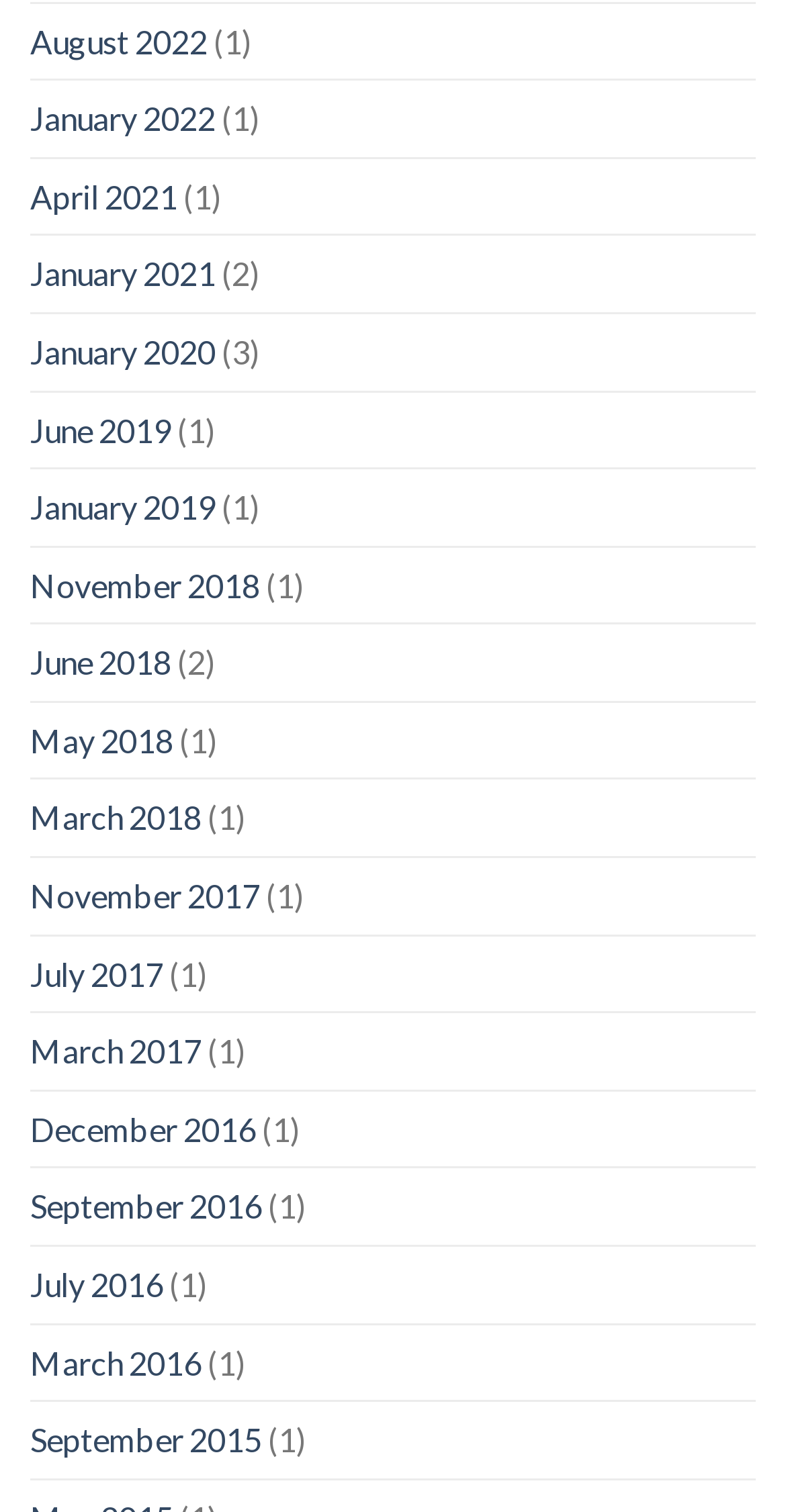What is the most recent month listed?
Based on the visual, give a brief answer using one word or a short phrase.

August 2022